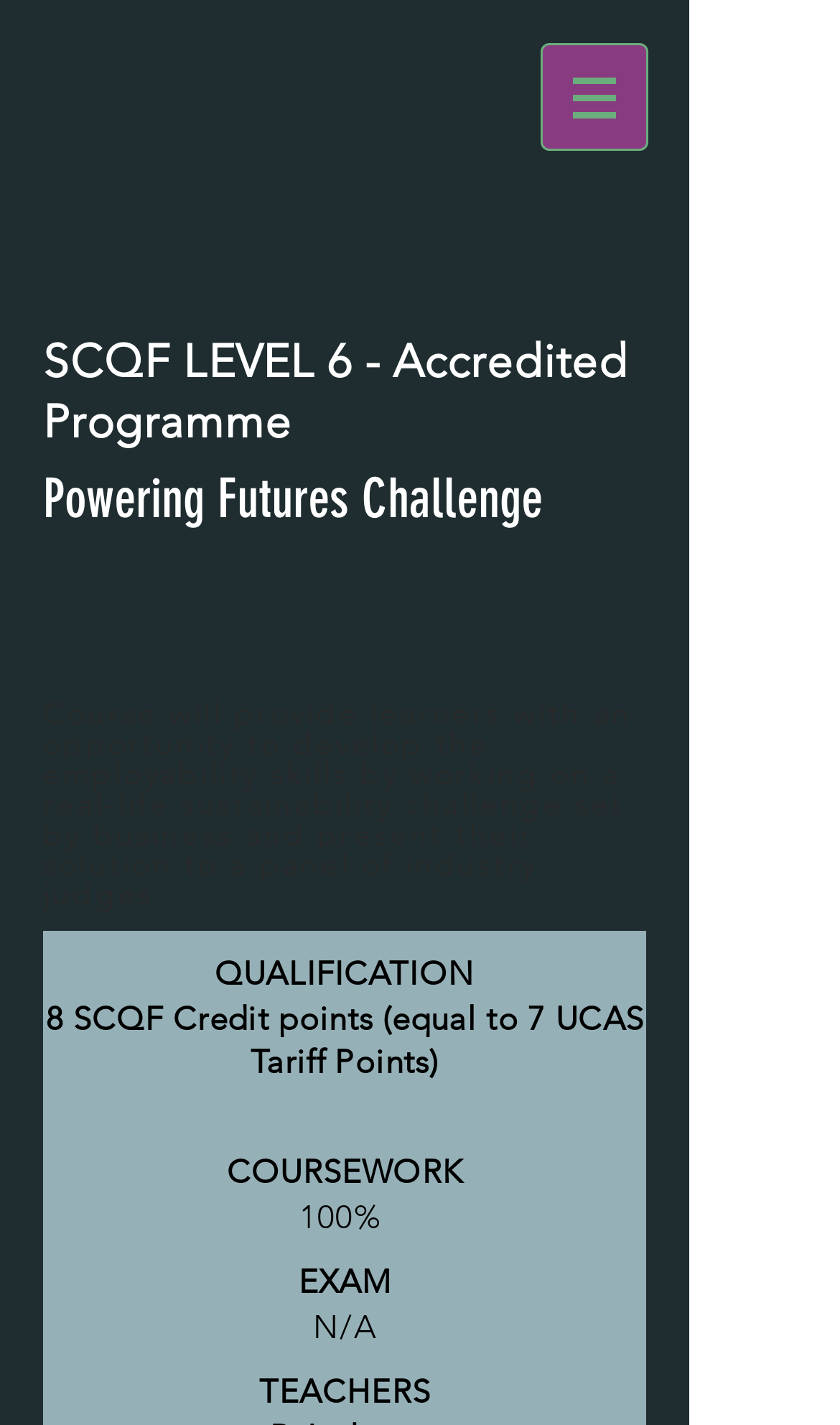What is the format of the exam?
Based on the image, answer the question in a detailed manner.

I found the answer by looking at the StaticText 'N/A' which is located near the 'EXAM' label, indicating that the format of the exam is not applicable or not available.